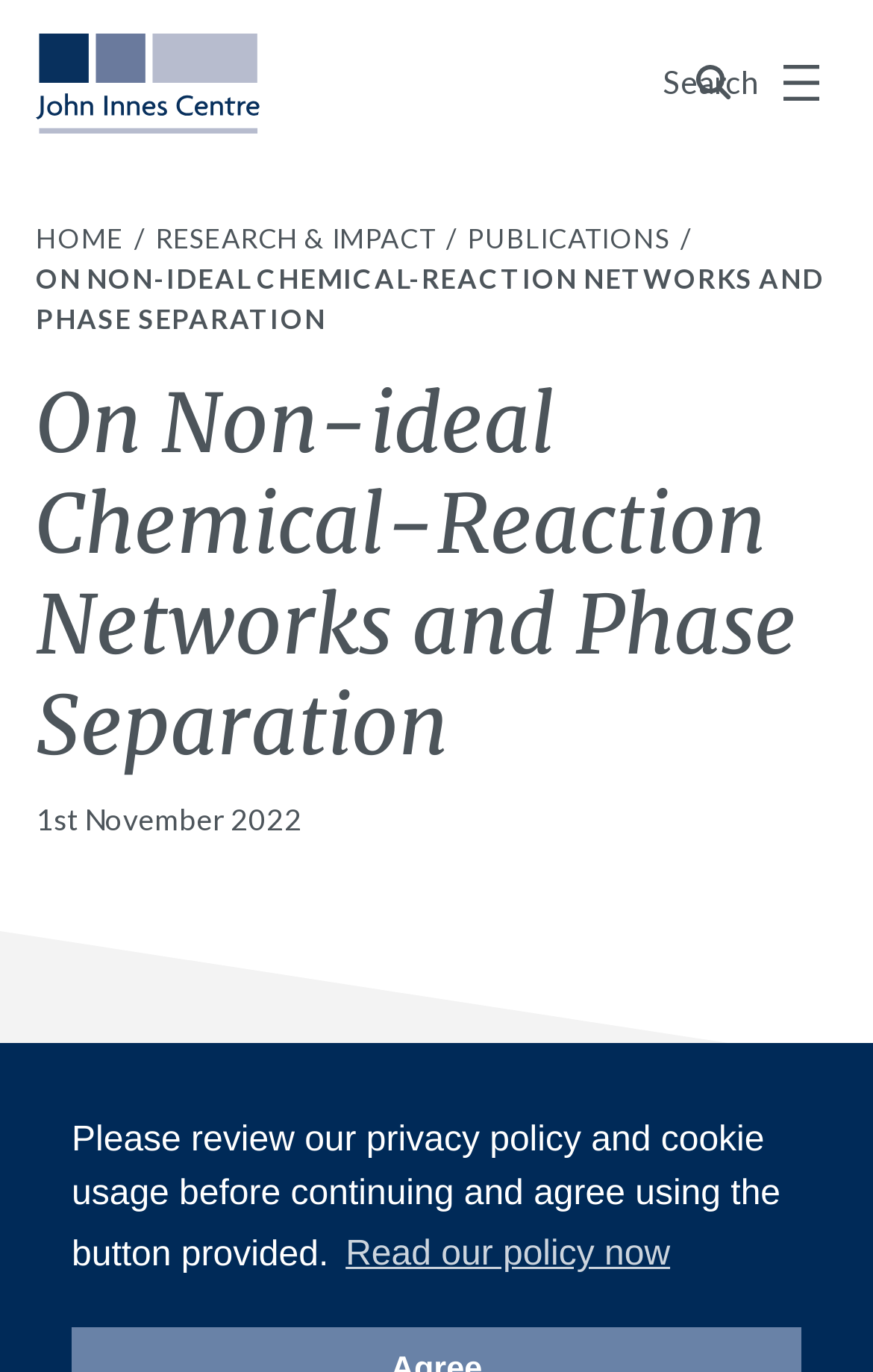What is the name of the research center?
Answer the question with just one word or phrase using the image.

John Innes Centre